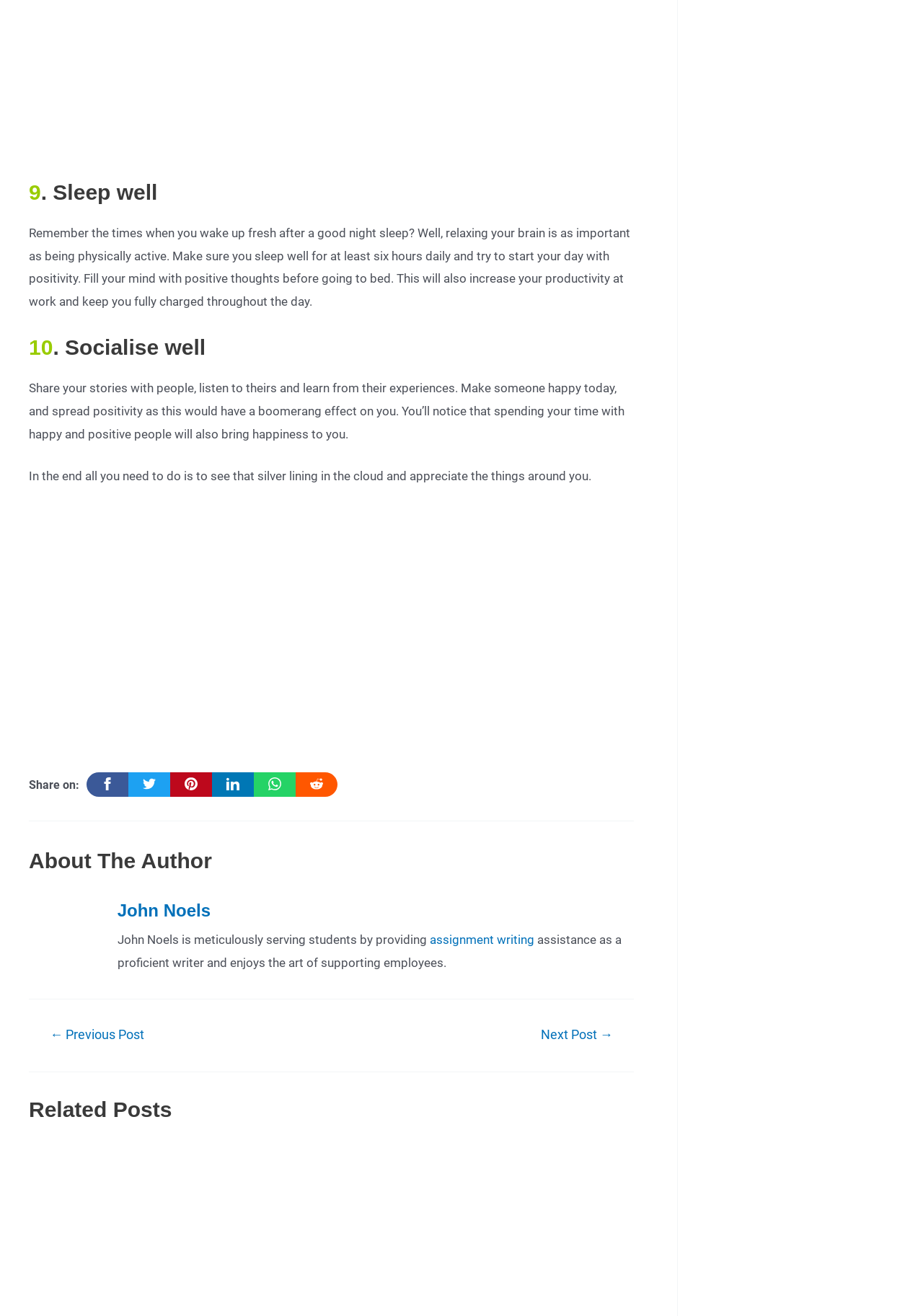Identify the bounding box coordinates of the area you need to click to perform the following instruction: "Read the article about Conor McGregor".

[0.031, 0.518, 0.349, 0.529]